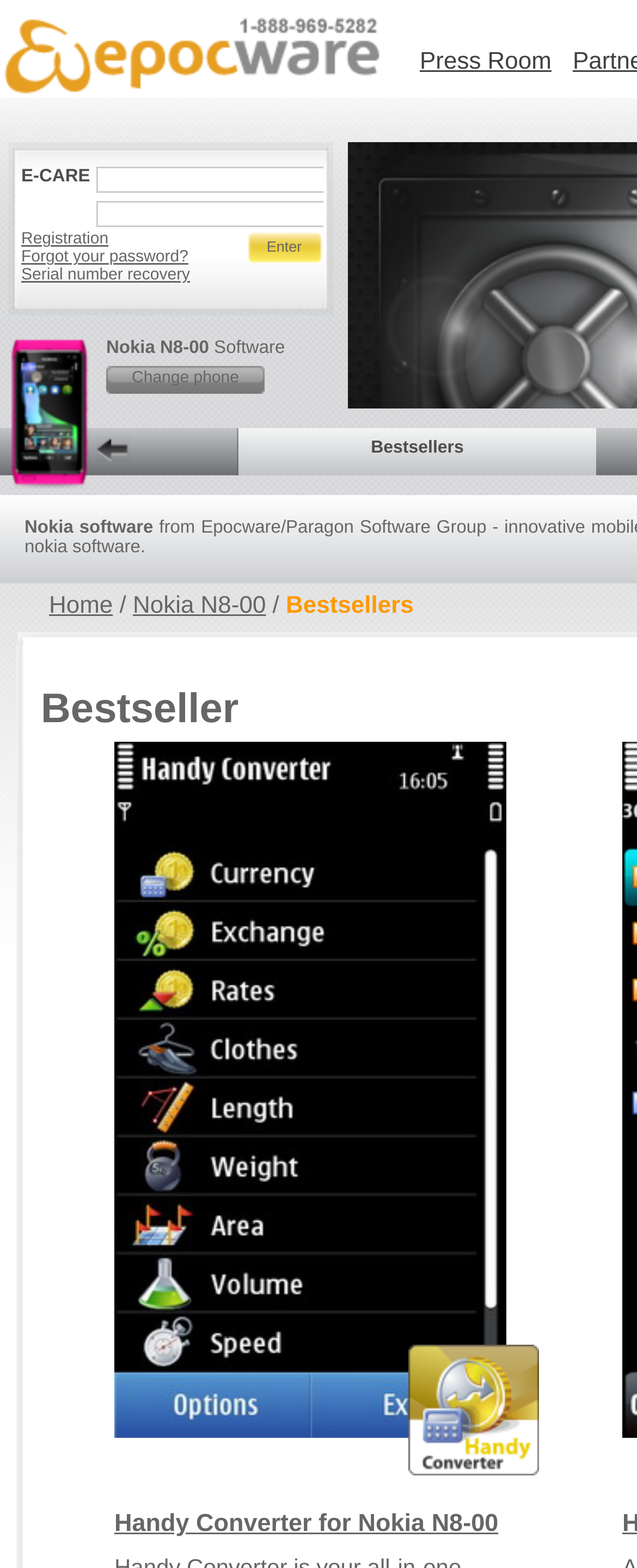What is the logo of the website?
Answer the question with a detailed and thorough explanation.

The logo of the website is located at the top left corner of the webpage, and it is an image element with the text 'Logo'.